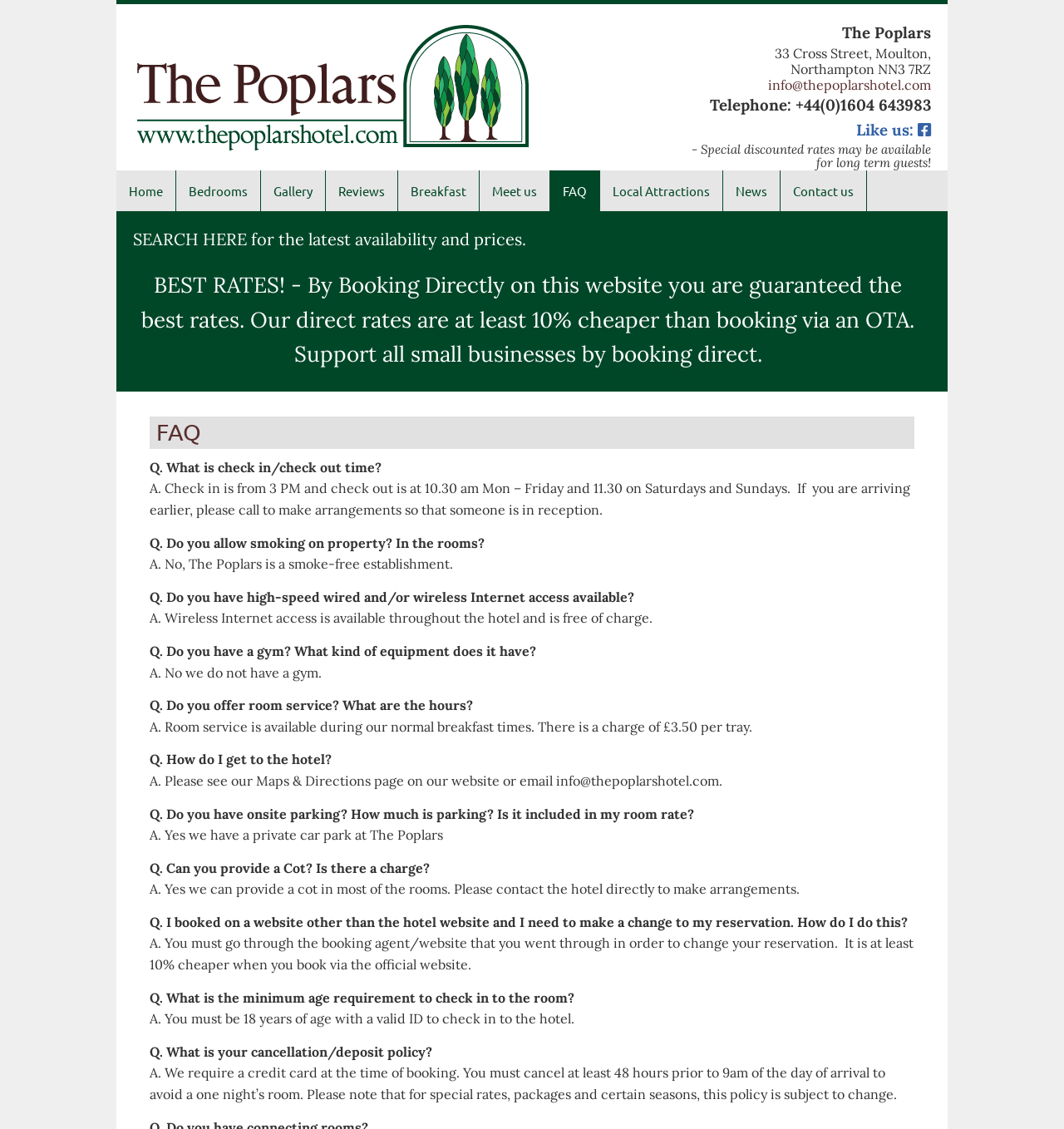Determine the bounding box coordinates (top-left x, top-left y, bottom-right x, bottom-right y) of the UI element described in the following text: News

[0.68, 0.151, 0.734, 0.187]